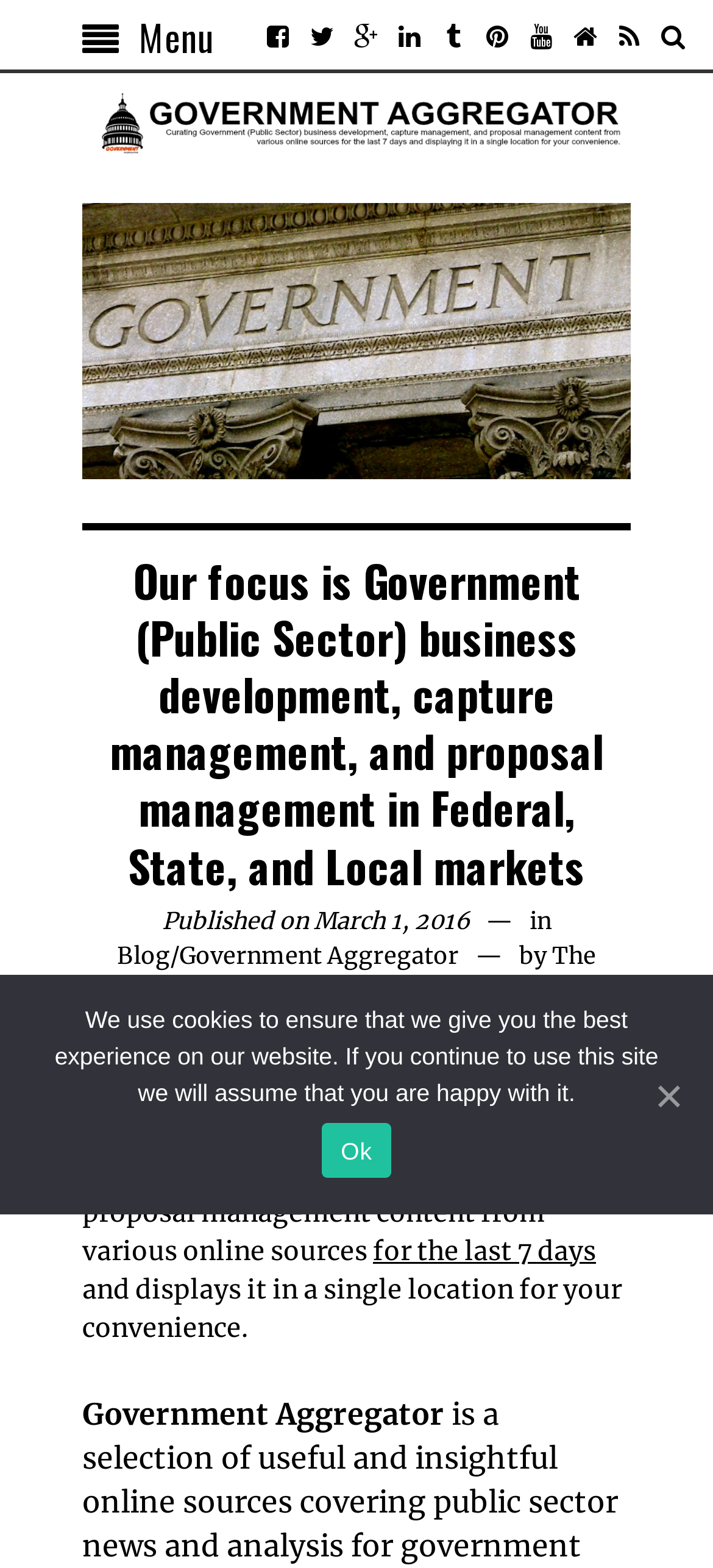Please determine the bounding box coordinates for the UI element described as: "The Aggregator".

[0.408, 0.6, 0.836, 0.64]